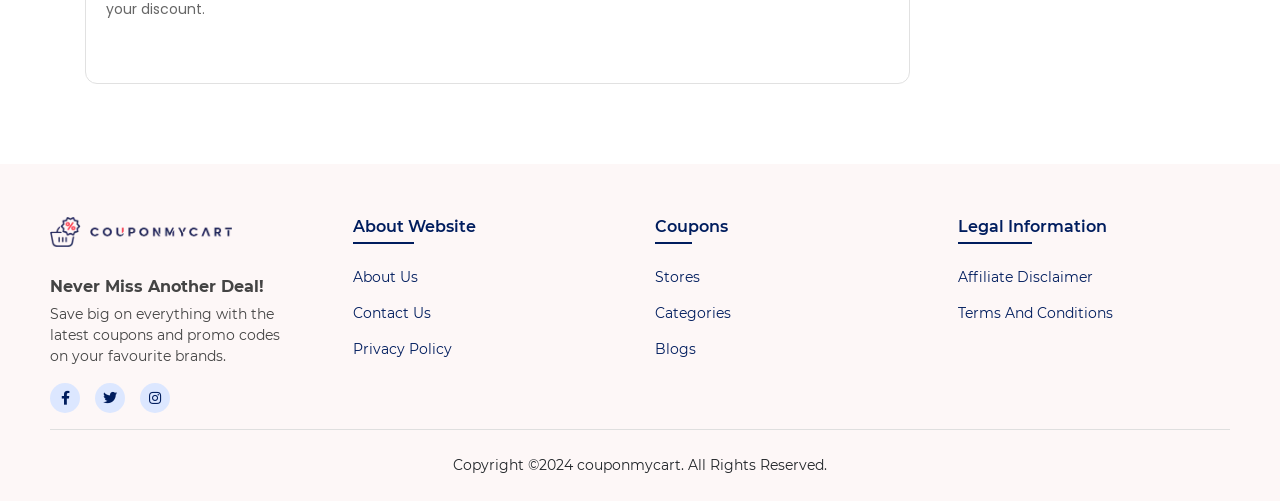Answer the following query with a single word or phrase:
What is the category of 'Blogs'?

Coupons